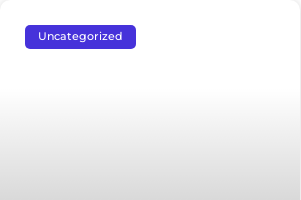What does the button likely indicate?
Answer the question based on the image using a single word or a brief phrase.

Uncategorized content